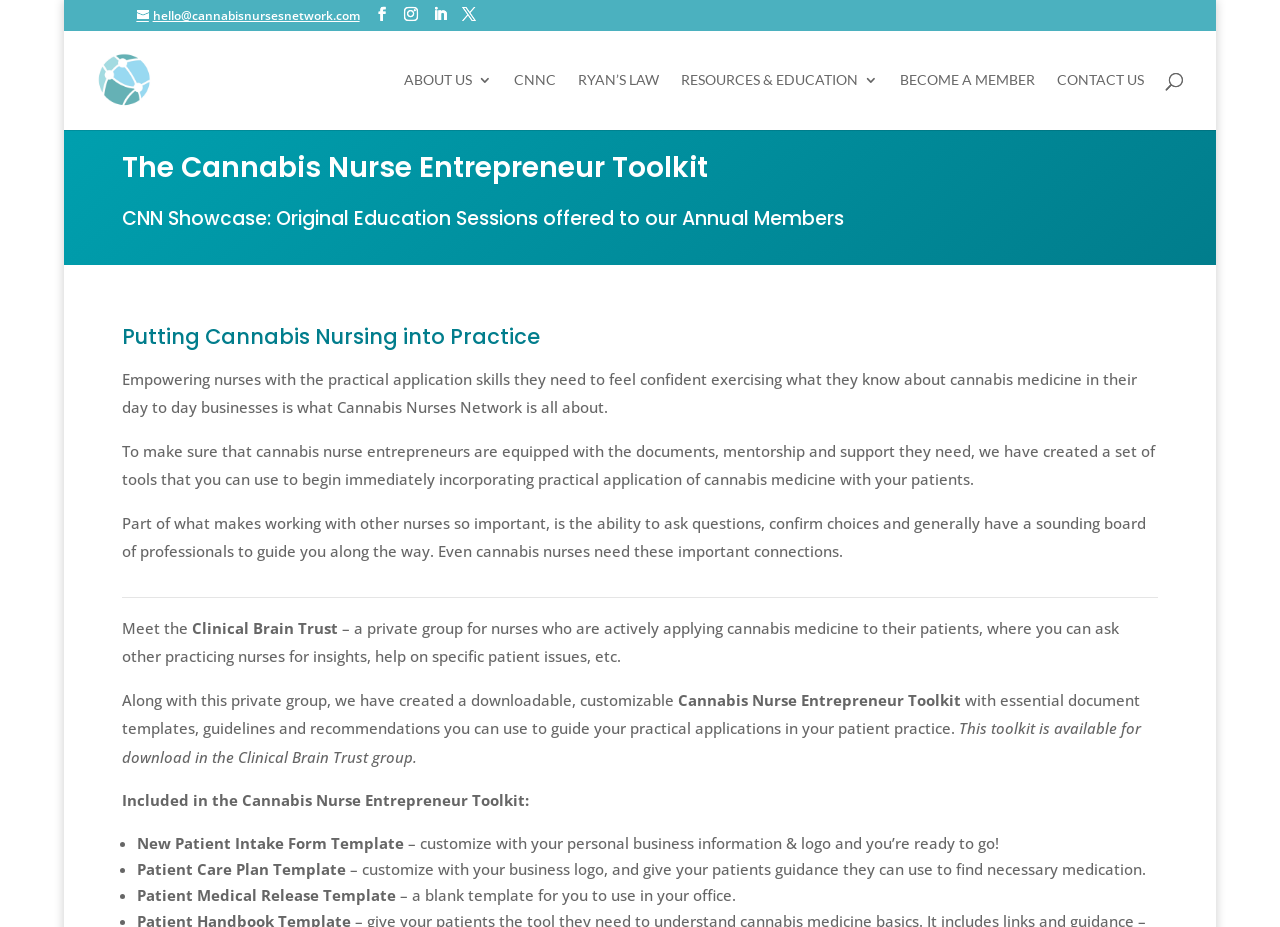Consider the image and give a detailed and elaborate answer to the question: 
How can cannabis nurse entrepreneurs get support?

I found the answer by reading the static text that describes the Clinical Brain Trust group, which provides a platform for cannabis nurse entrepreneurs to ask questions, confirm choices, and get guidance from other professionals in the field.